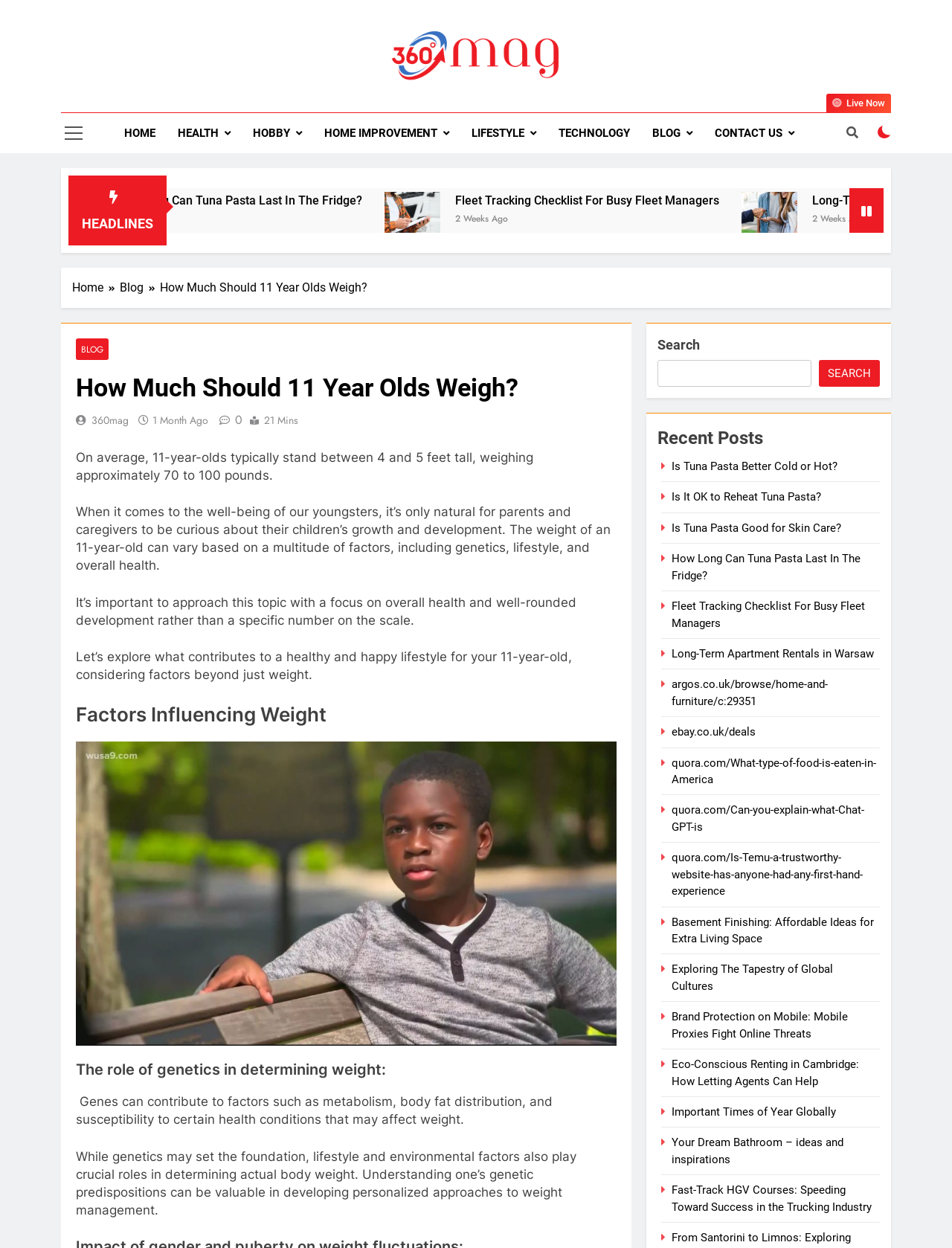Look at the image and answer the question in detail:
What is the name of the website?

I determined the answer by looking at the logo and the text '360Mag' at the top of the webpage, which suggests that it is the name of the website.